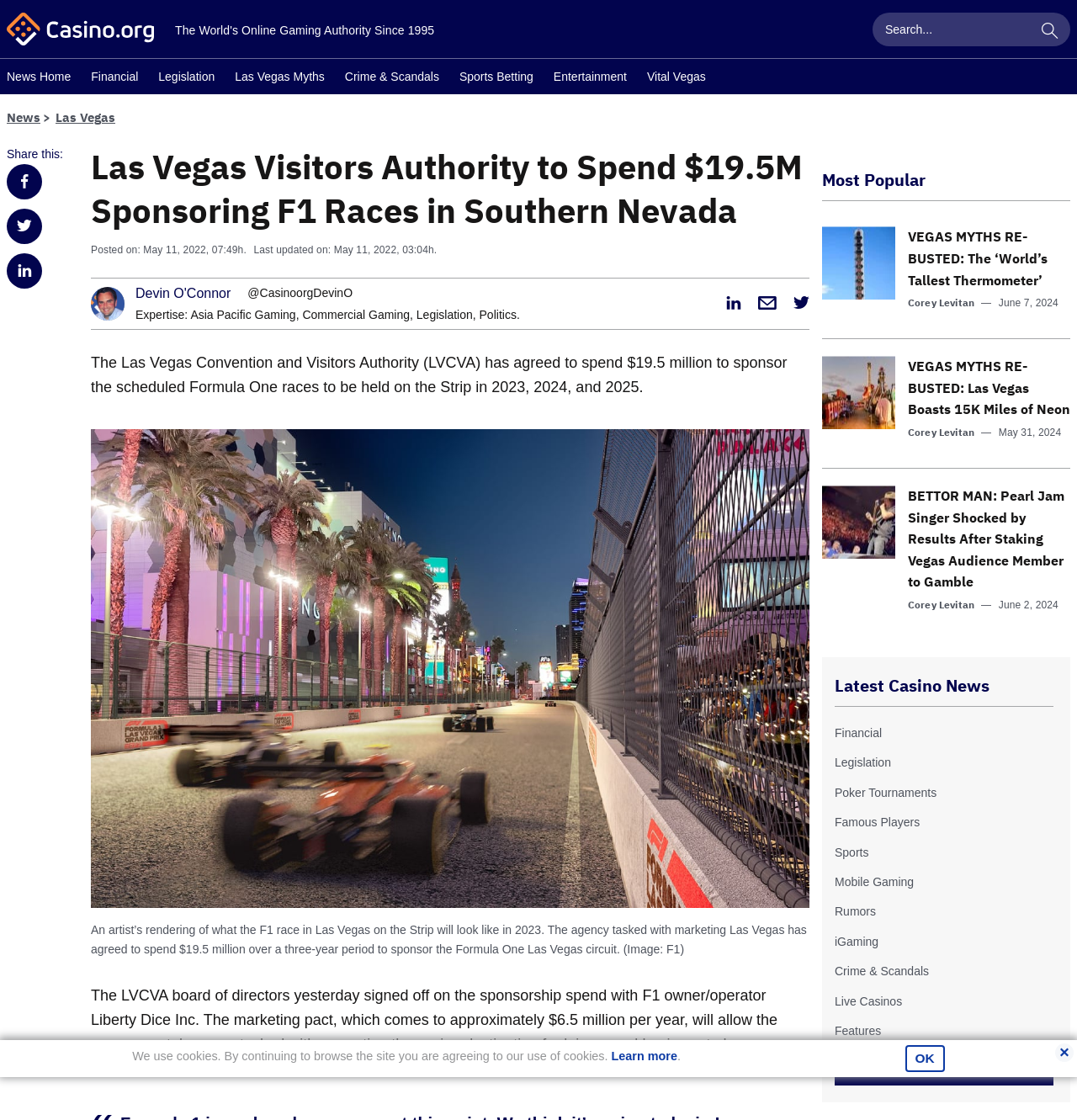Identify the bounding box of the HTML element described here: "Post graduated internships". Provide the coordinates as four float numbers between 0 and 1: [left, top, right, bottom].

None